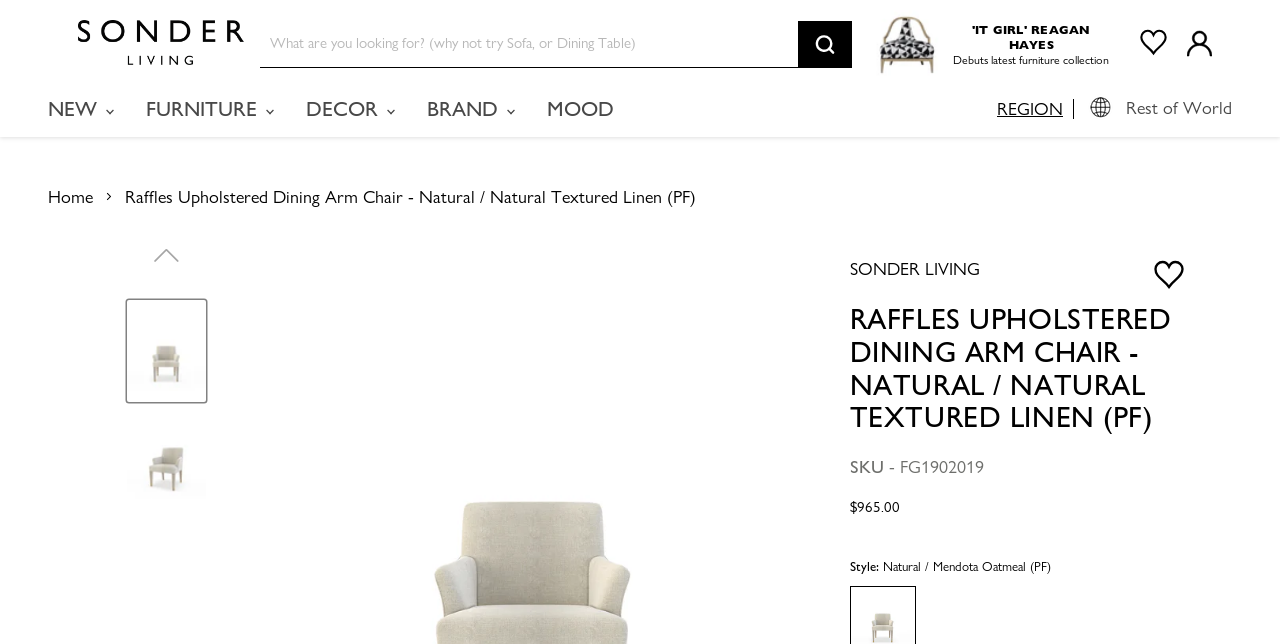Please give the bounding box coordinates of the area that should be clicked to fulfill the following instruction: "Go to page 2". The coordinates should be in the format of four float numbers from 0 to 1, i.e., [left, top, right, bottom].

None